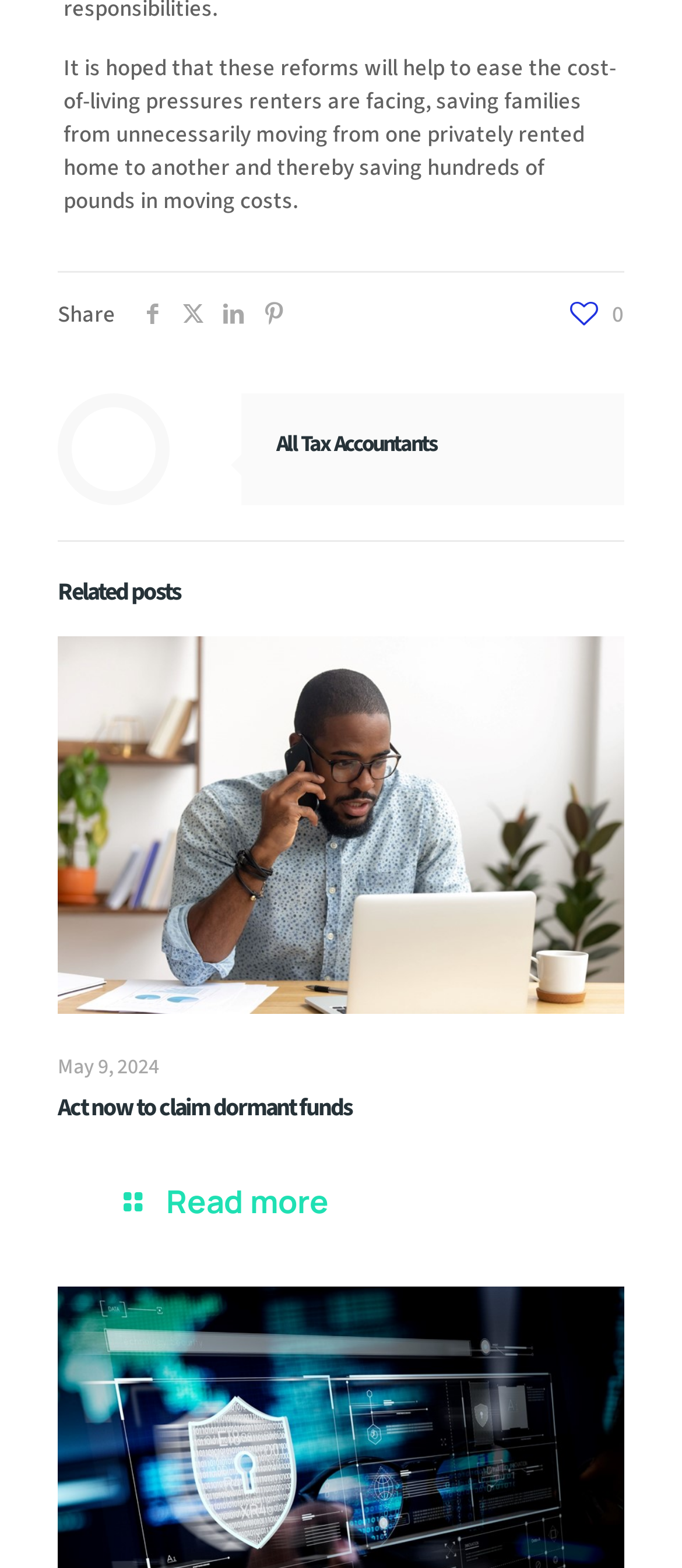What is the date of the article?
Examine the webpage screenshot and provide an in-depth answer to the question.

The date of the article is mentioned as May 9, 2024, which is provided at the bottom of the article.